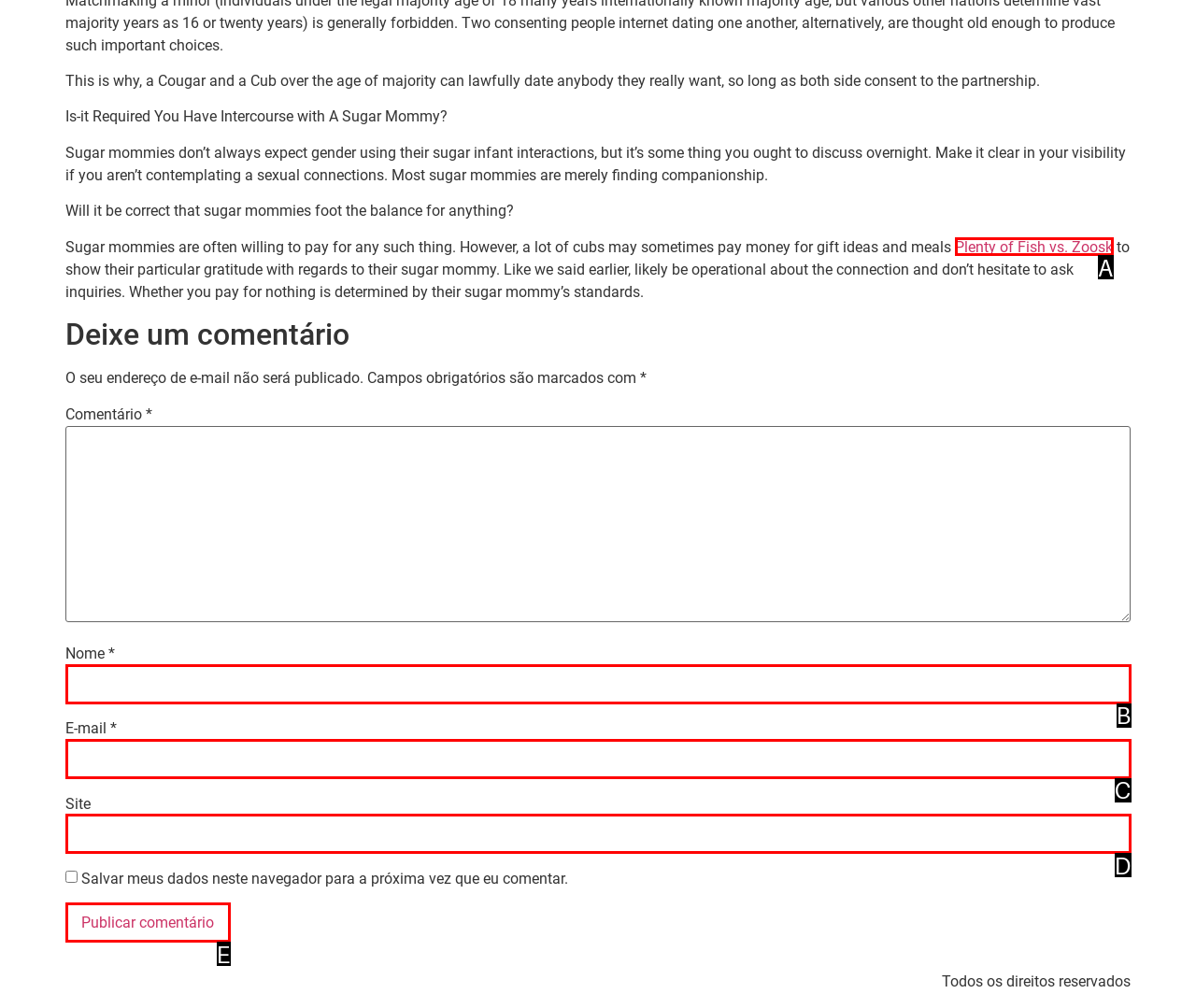Choose the HTML element that best fits the description: parent_node: Site name="url". Answer with the option's letter directly.

D